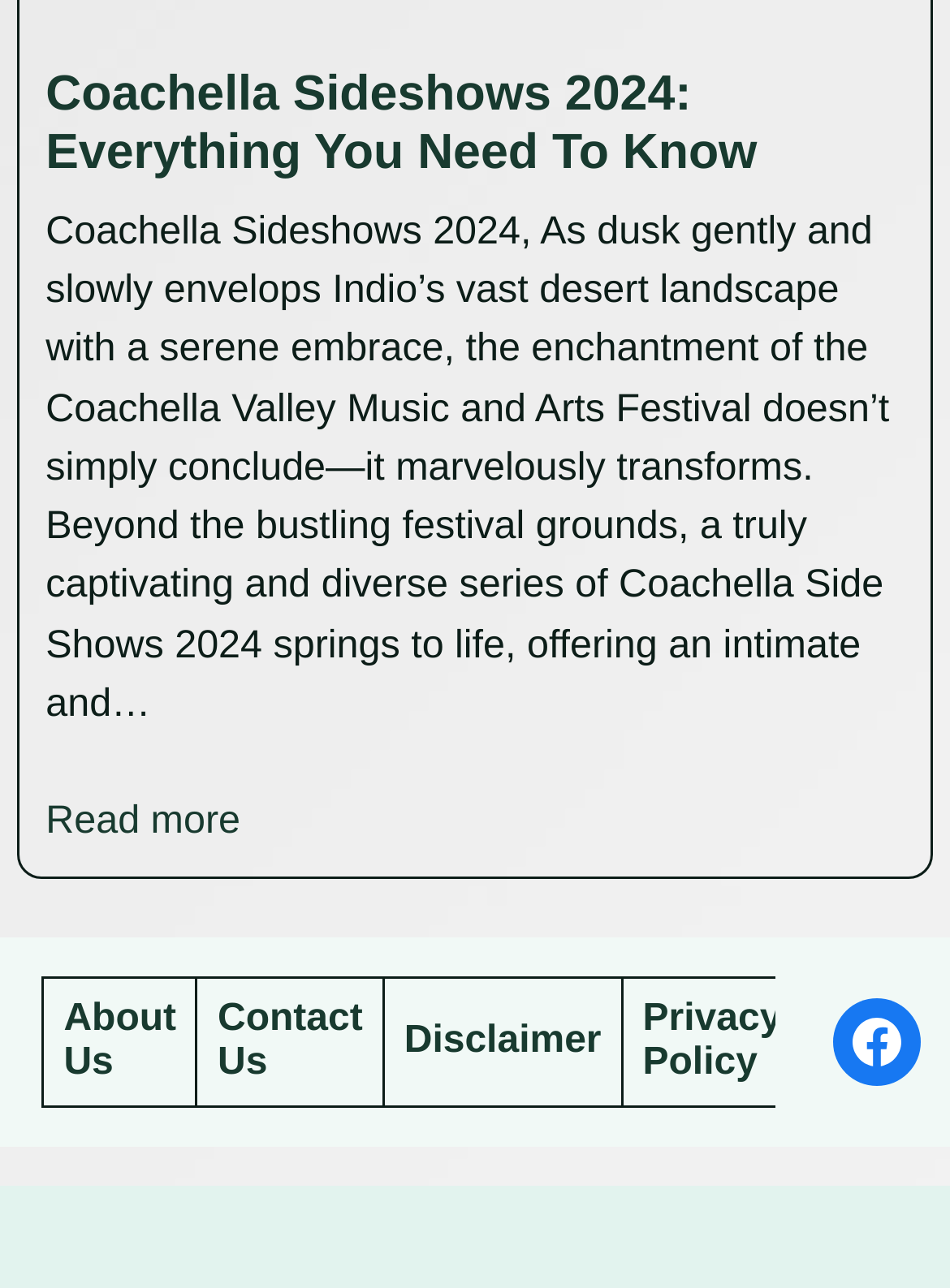What is the tone of the introductory text?
Using the details from the image, give an elaborate explanation to answer the question.

The introductory text uses descriptive and poetic language, such as 'dusk gently and slowly envelops Indio's vast desert landscape with a serene embrace', to set the tone for the article. This suggests that the article may be written in a more lyrical and evocative style.